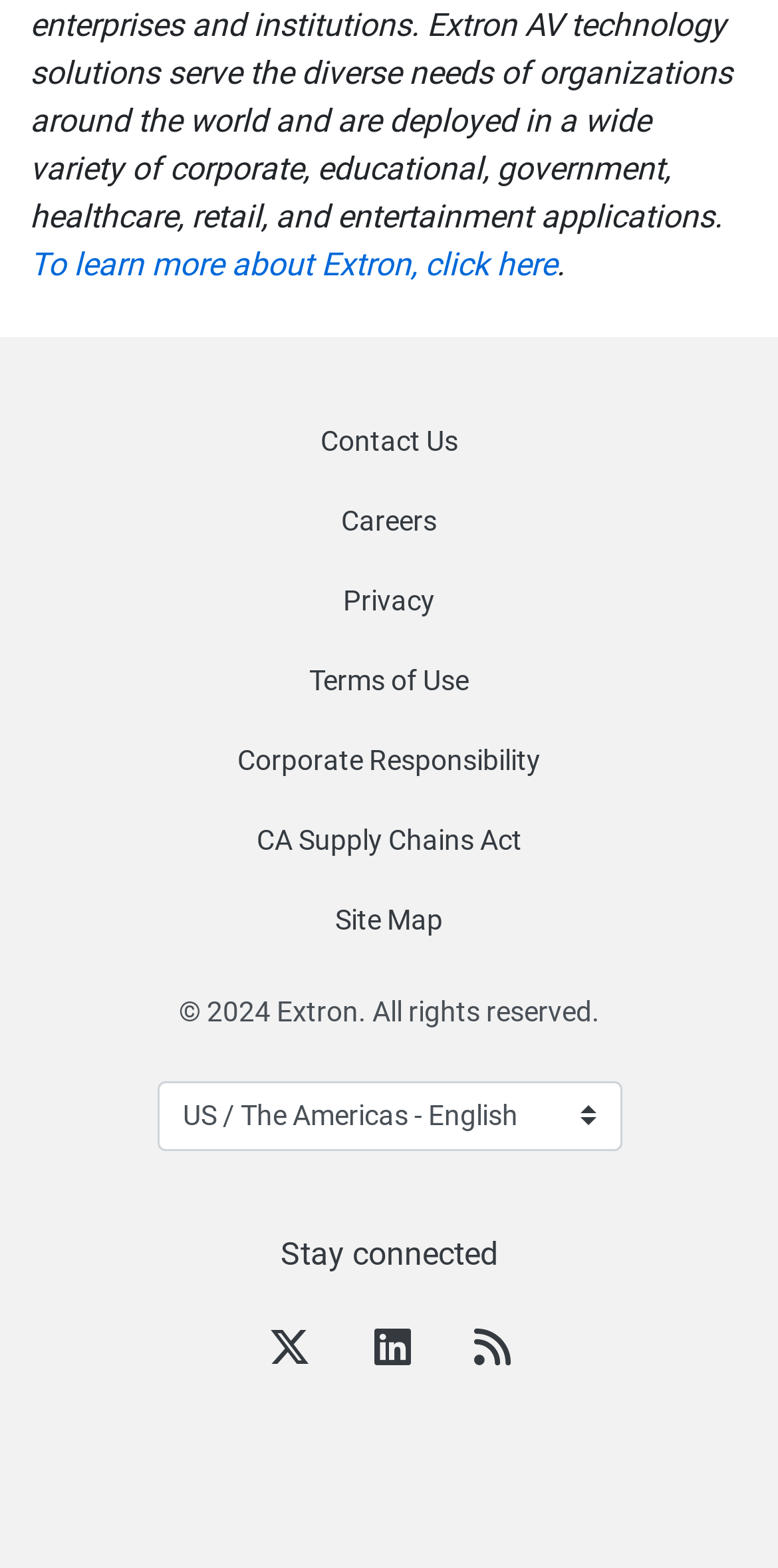Respond to the question below with a single word or phrase:
What is the copyright year?

2024